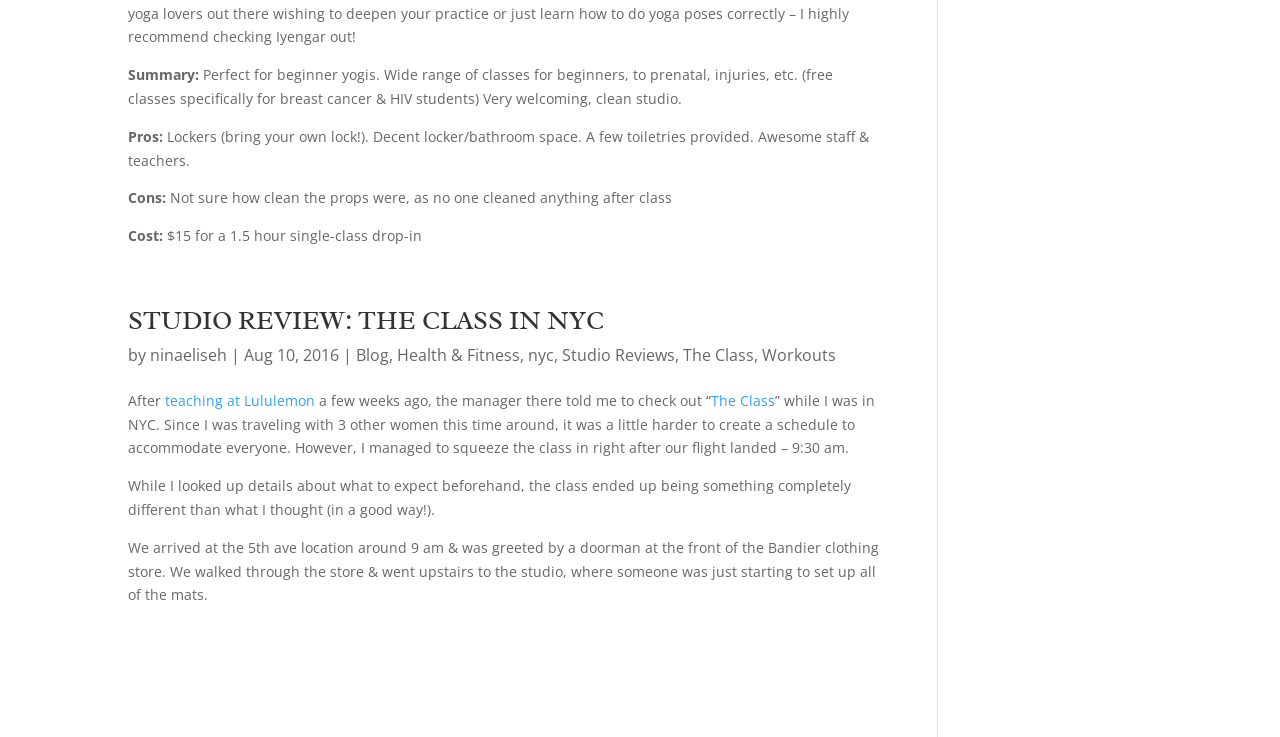Using the provided element description, identify the bounding box coordinates as (top-left x, top-left y, bottom-right x, bottom-right y). Ensure all values are between 0 and 1. Description: alt="Comments"

None